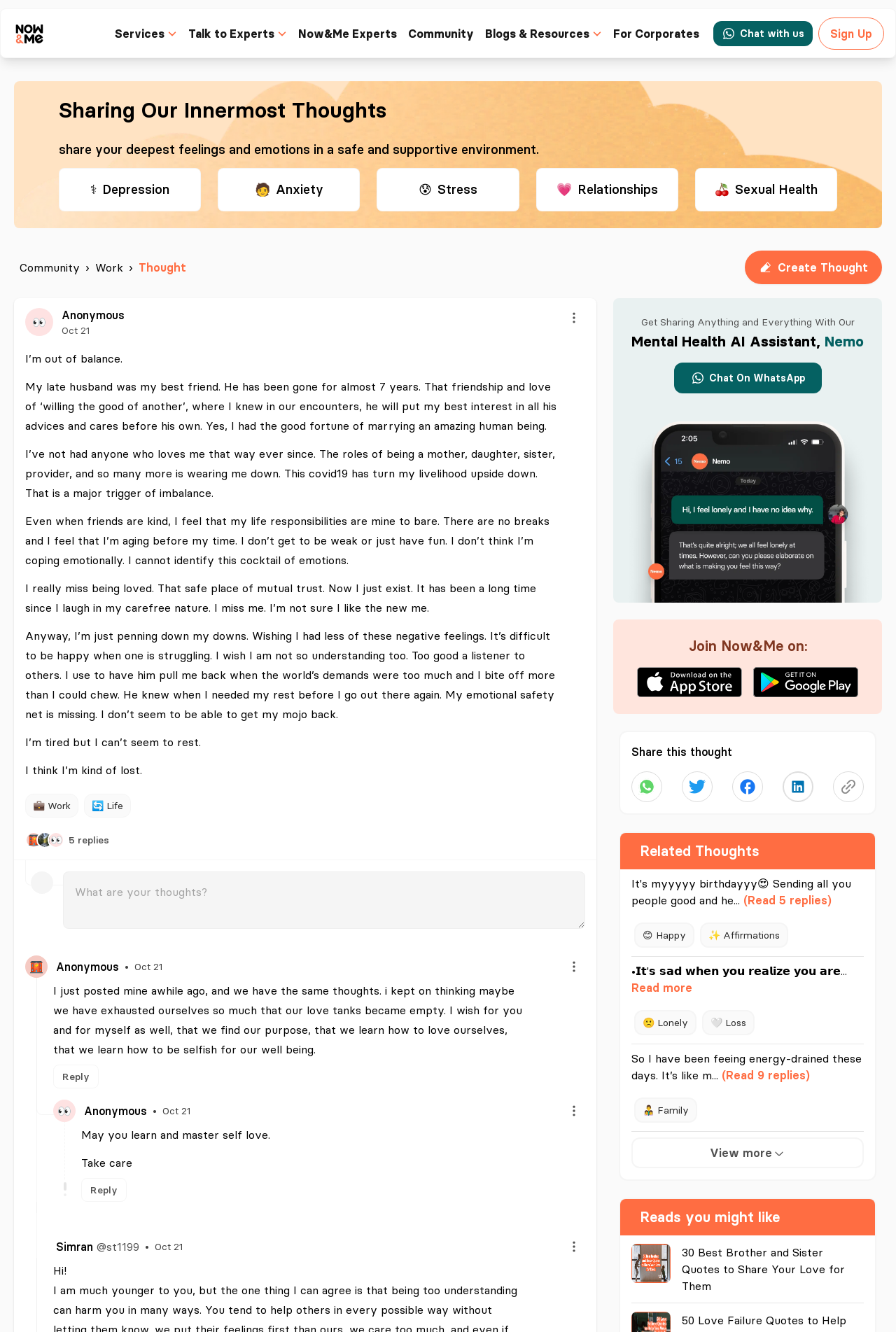What is the purpose of the 'Talk to Experts' button?
Provide a fully detailed and comprehensive answer to the question.

The 'Talk to Experts' button is likely a call-to-action that allows users to connect with experts or professionals who can provide guidance or support. The button is placed in the top navigation bar, suggesting that it is a key feature of the platform.